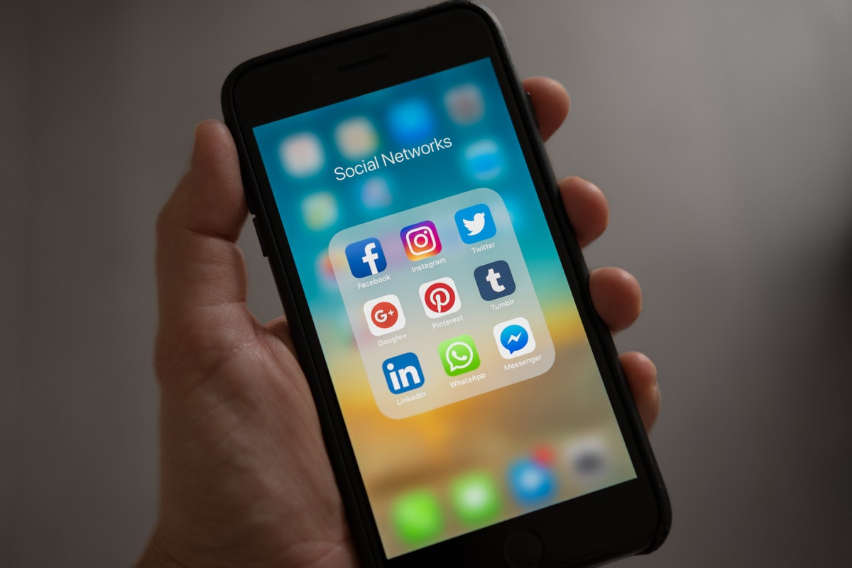Reply to the question with a single word or phrase:
How many social media apps are visible?

9